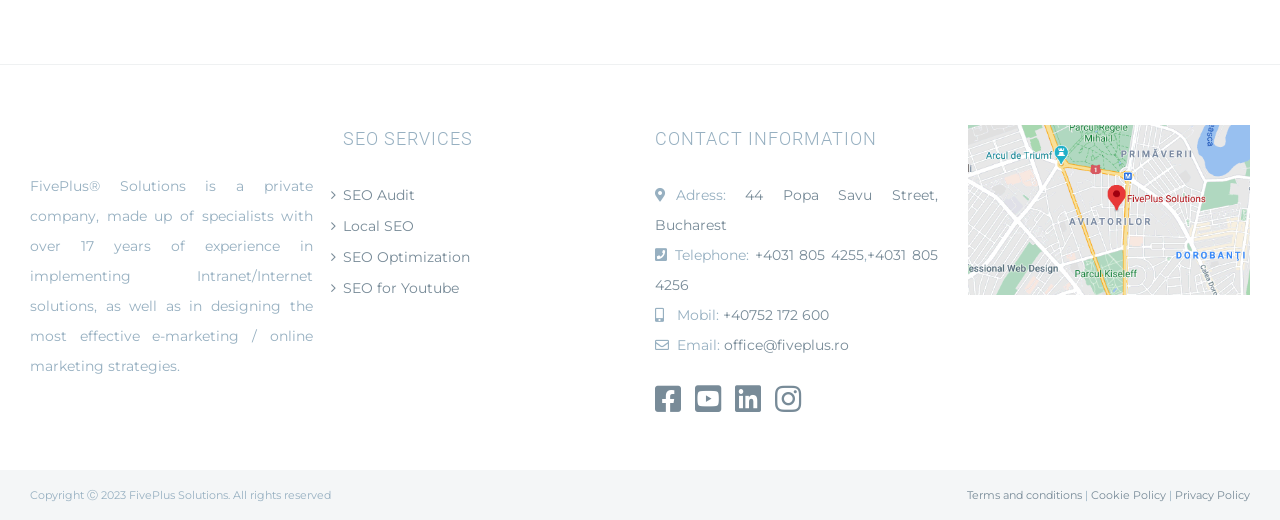What is the email address of the company?
Deliver a detailed and extensive answer to the question.

The email address can be found in the link element 'office@fiveplus.ro' under the 'CONTACT INFORMATION' heading, next to the 'Email:' static text.